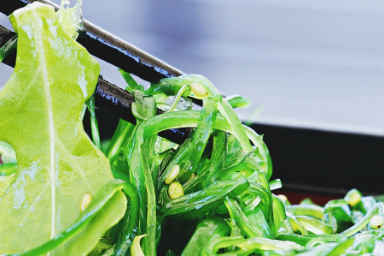Illustrate the image with a detailed caption.

The image vividly captures a close-up of vibrant green vegetables, possibly seaweed or a type of leafy green, being lifted with chopsticks. The intricate textures of the greens are highlighted against a softly blurred background, suggesting a culinary context. This visual is likely associated with the article titled "Discover the Connection Between Vegetarianism and Weight Loss," which emphasizes healthy eating choices and the benefits of vegetarian diets. The rich colors and focus on fresh ingredients reflect a theme of nutrition and health, aligning perfectly with the exploration of diet-related topics presented in the accompanying content.